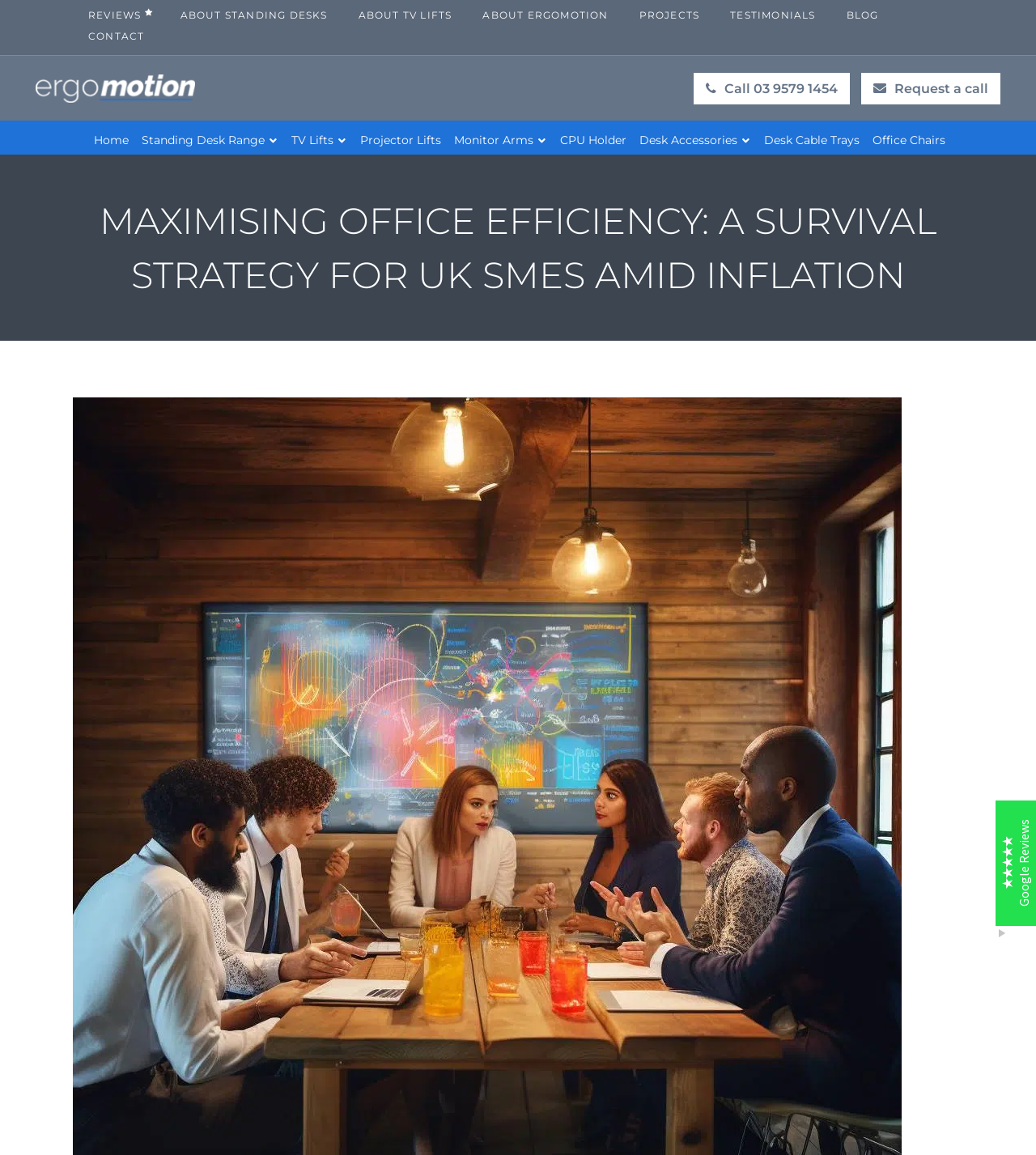Identify the bounding box coordinates of the area you need to click to perform the following instruction: "Click on the 'Call 03 9579 1454' button".

[0.67, 0.063, 0.82, 0.09]